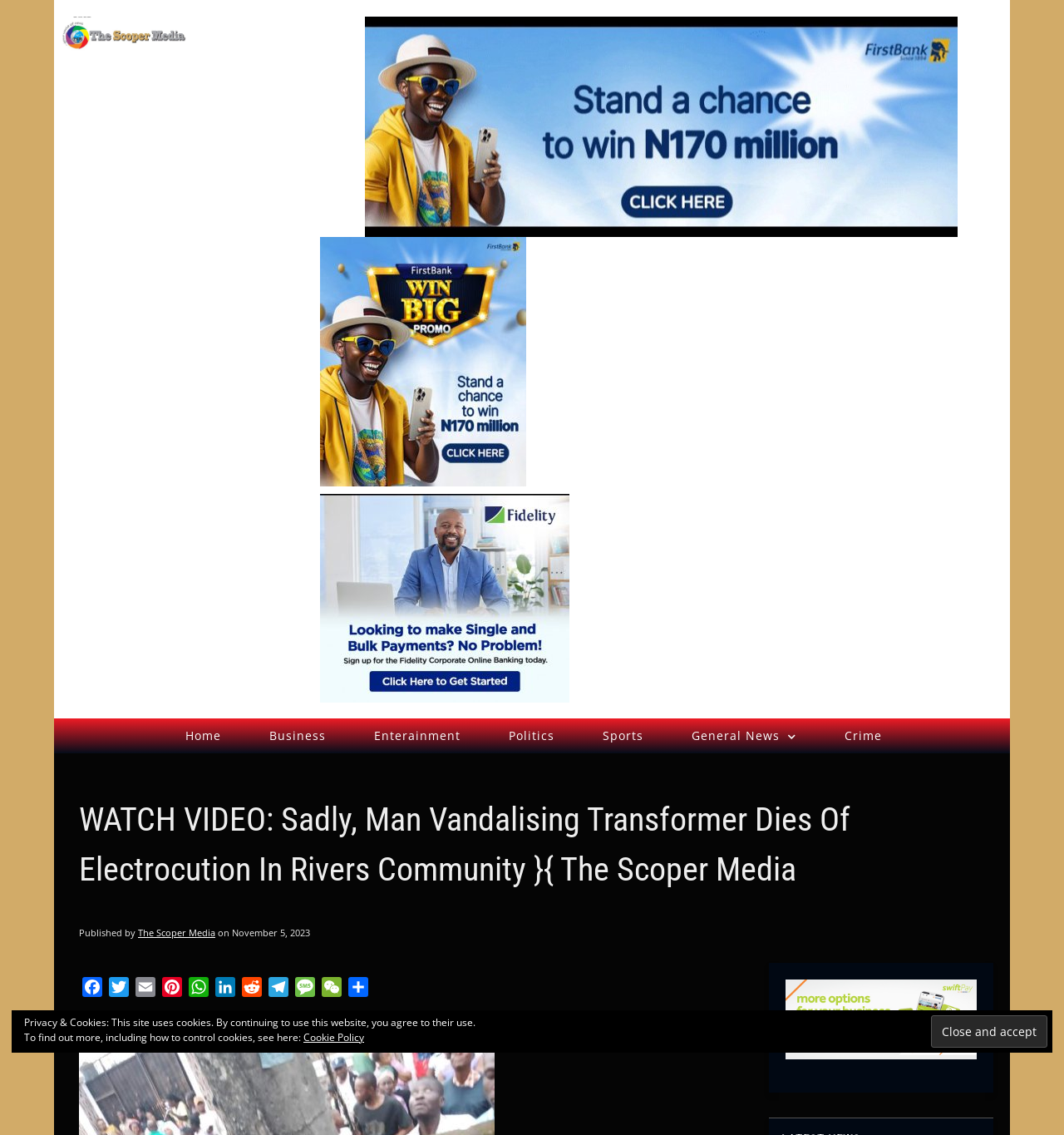Respond to the question below with a single word or phrase: What is the topic of the article?

Electrocution in Rivers Community